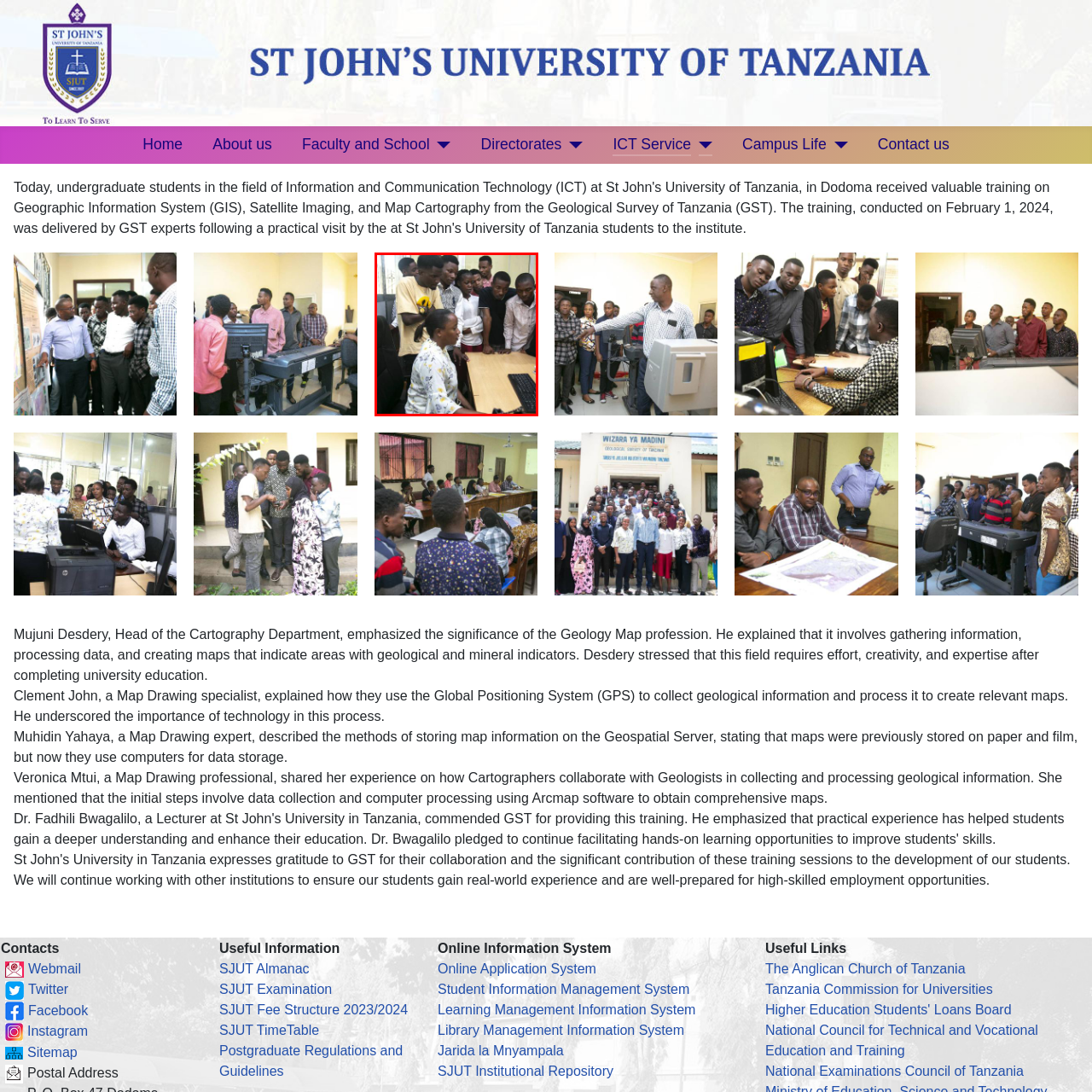Inspect the picture enclosed by the red border, What is the age group of the students? Provide your answer as a single word or phrase.

young adults